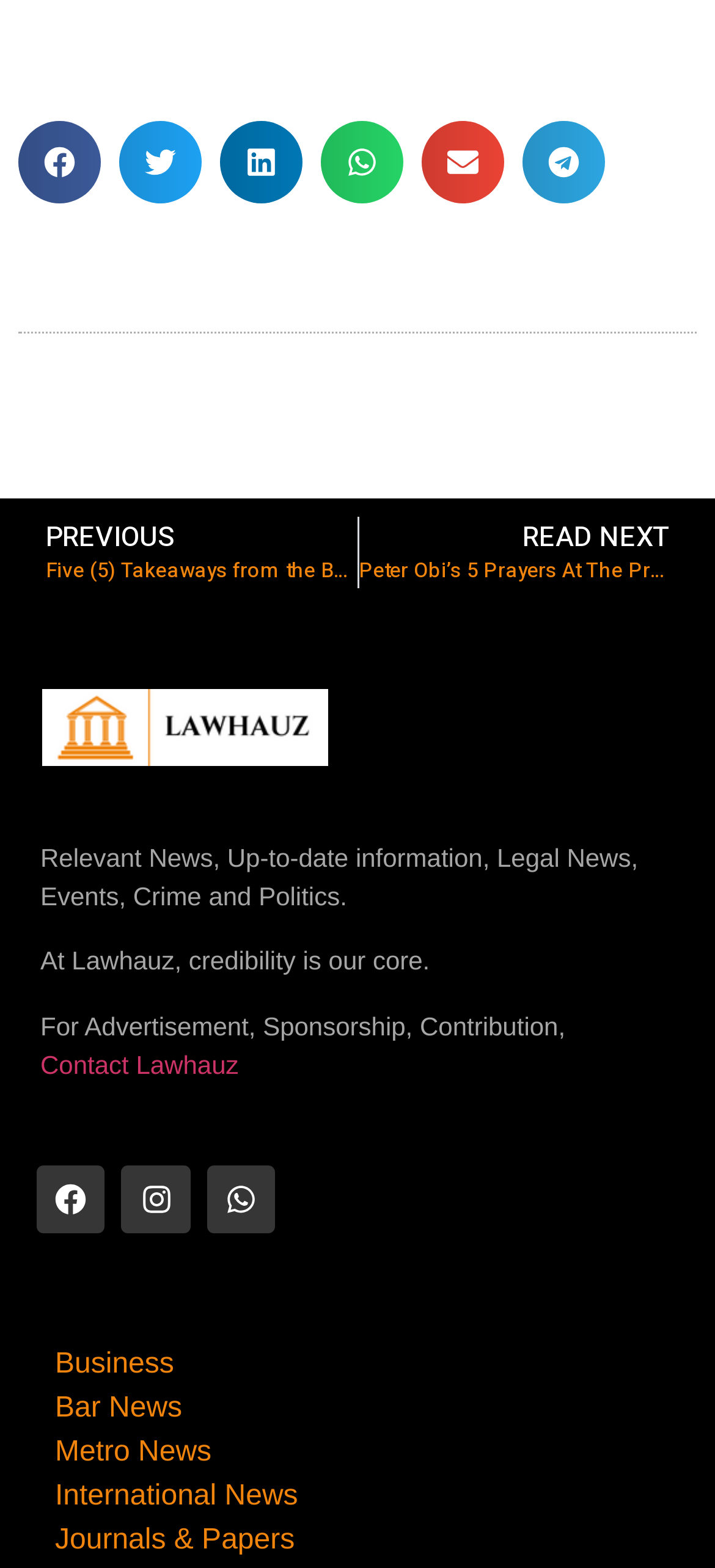What is the text that describes the purpose of the website?
Using the image as a reference, answer the question with a short word or phrase.

Relevant News, Up-to-date information, Legal News, Events, Crime and Politics.